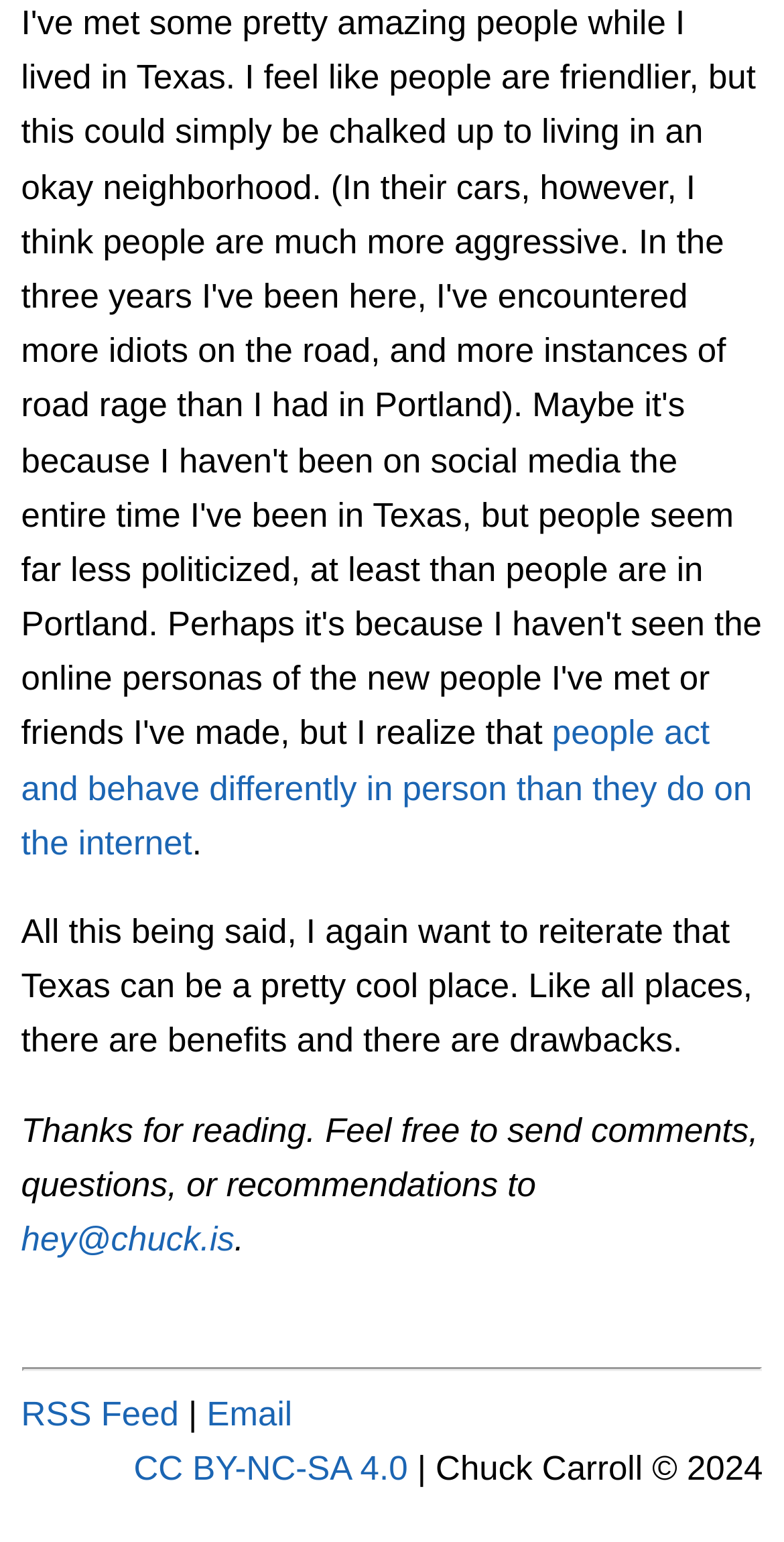How can readers contact the author?
Please give a detailed and elaborate explanation in response to the question.

The author provides an email address, 'hey@chuck.is', at the end of the text, allowing readers to send comments, questions, or recommendations.